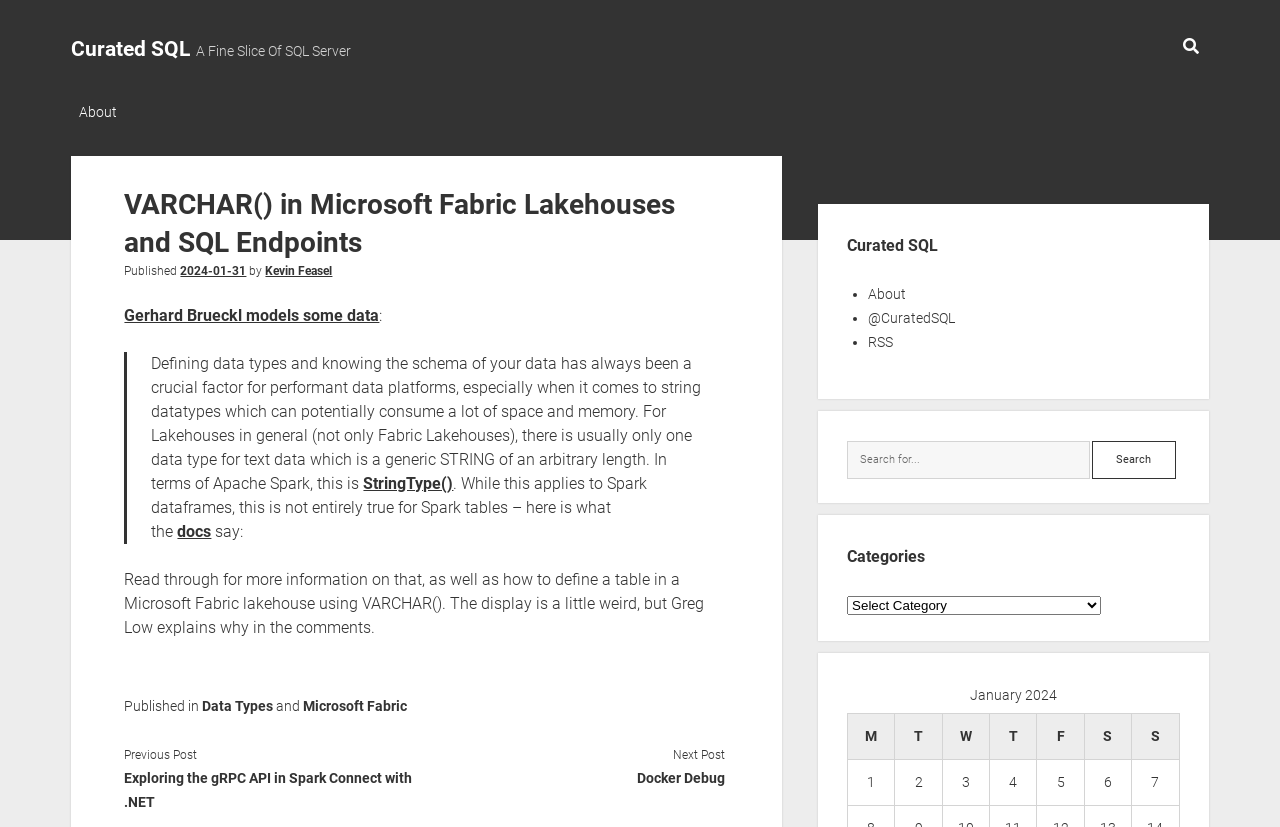Determine the coordinates of the bounding box that should be clicked to complete the instruction: "Search for something". The coordinates should be represented by four float numbers between 0 and 1: [left, top, right, bottom].

[0.916, 0.035, 0.944, 0.08]